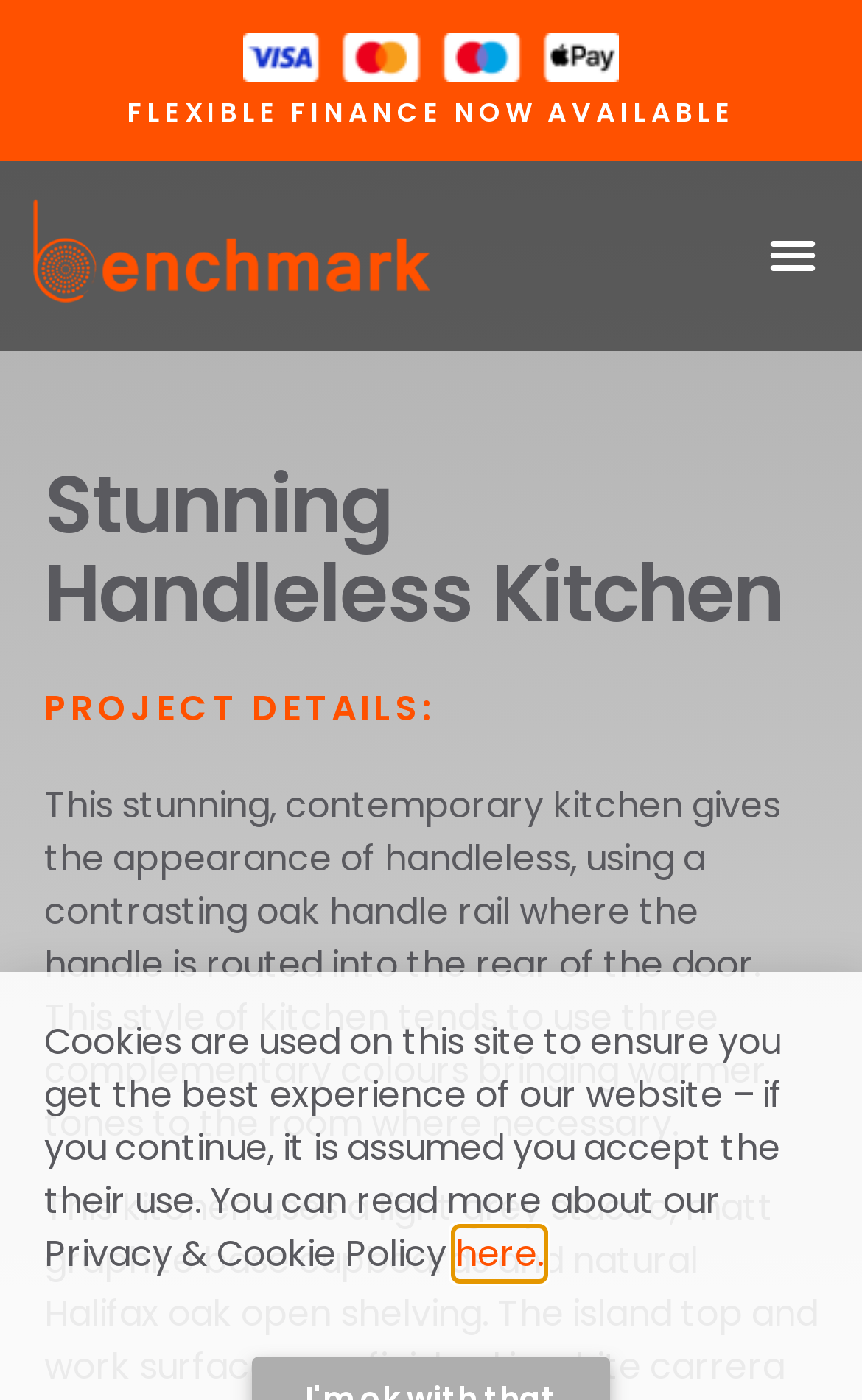Locate the bounding box for the described UI element: "here.". Ensure the coordinates are four float numbers between 0 and 1, formatted as [left, top, right, bottom].

[0.528, 0.877, 0.631, 0.913]